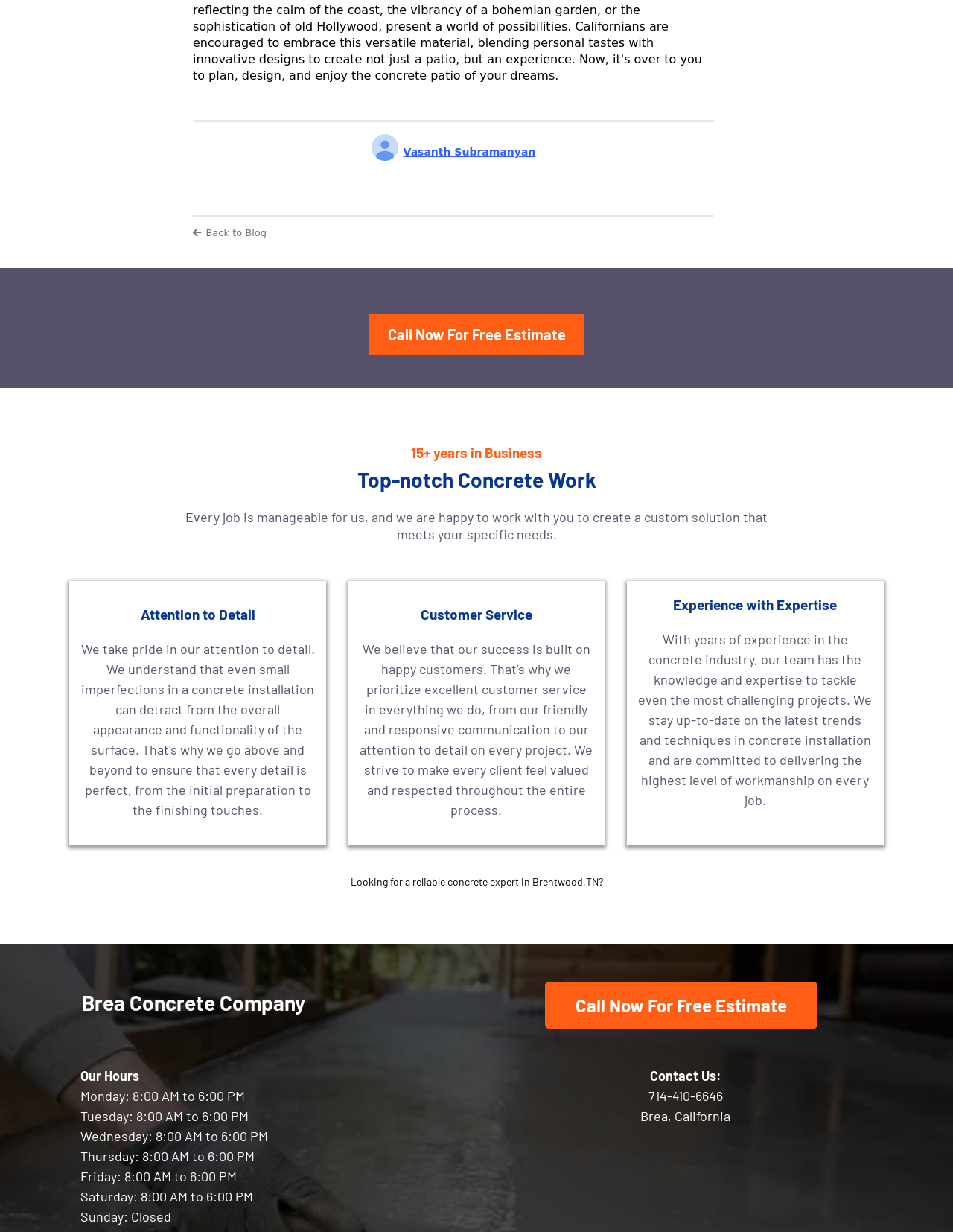Given the element description: "Vasanth Subramanyan", predict the bounding box coordinates of the UI element it refers to, using four float numbers between 0 and 1, i.e., [left, top, right, bottom].

[0.39, 0.109, 0.562, 0.138]